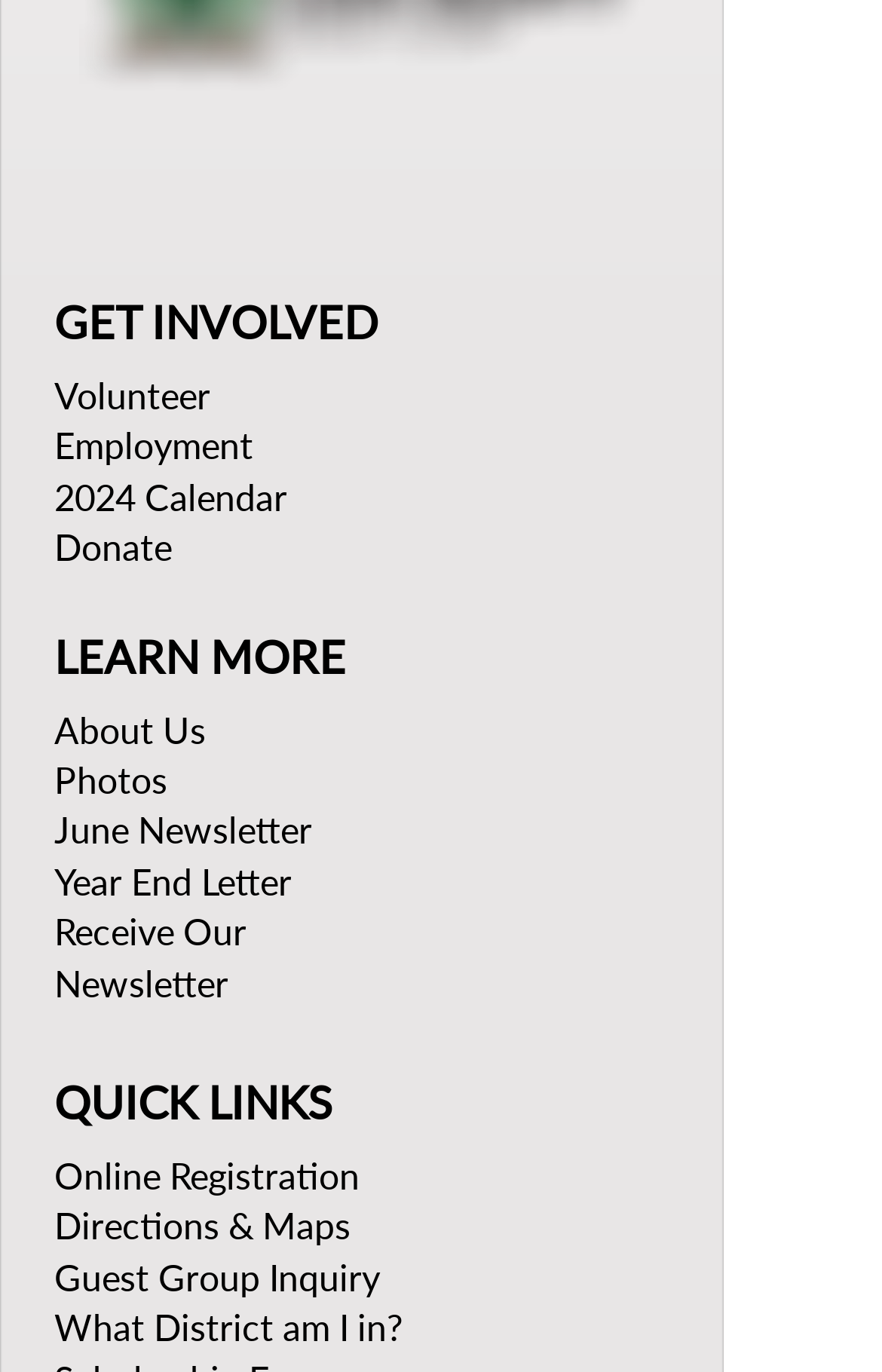Please indicate the bounding box coordinates for the clickable area to complete the following task: "Make a donation". The coordinates should be specified as four float numbers between 0 and 1, i.e., [left, top, right, bottom].

[0.062, 0.382, 0.195, 0.414]